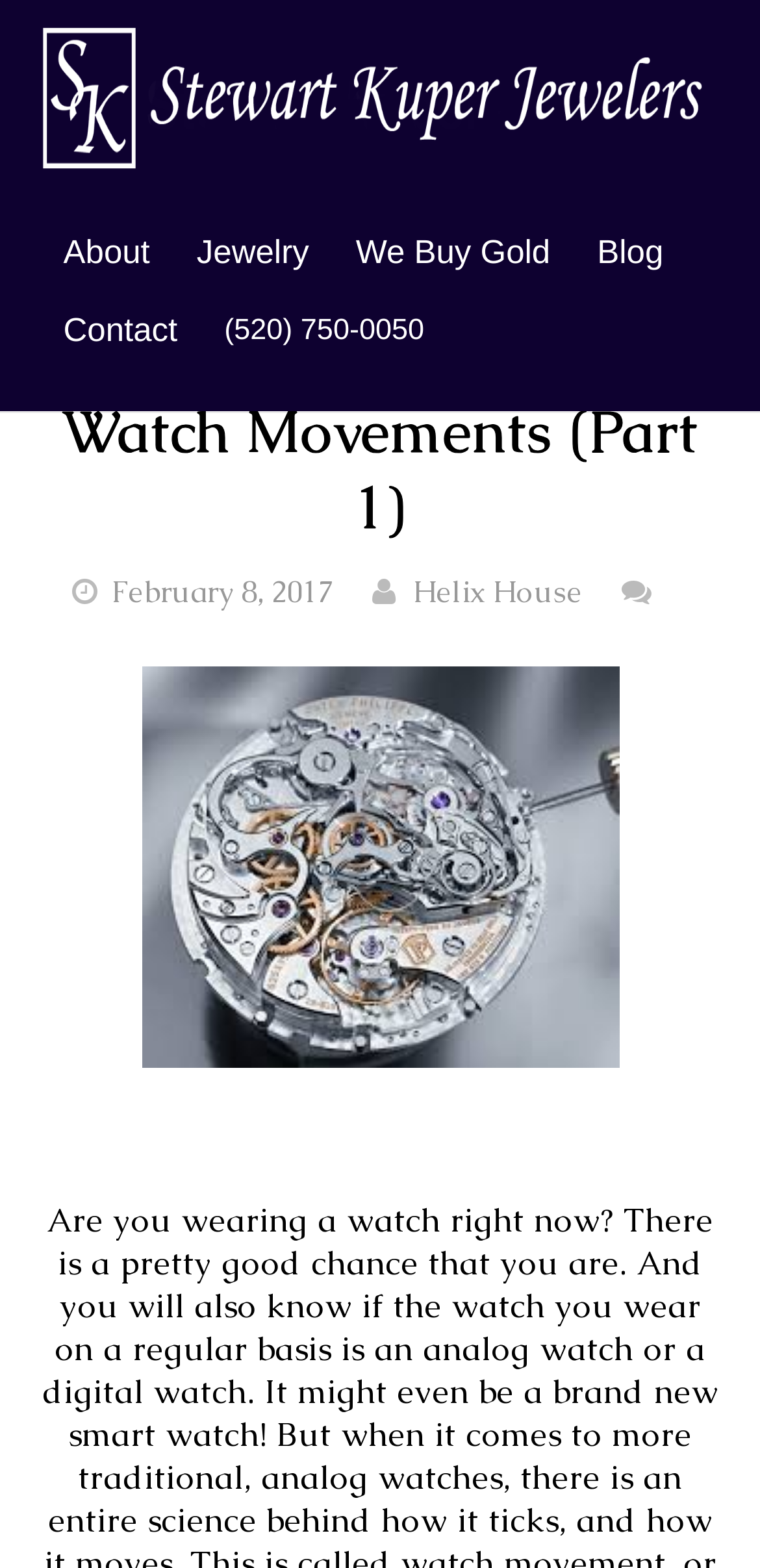What is the date mentioned on the webpage?
Answer the question with a single word or phrase derived from the image.

February 8, 2017